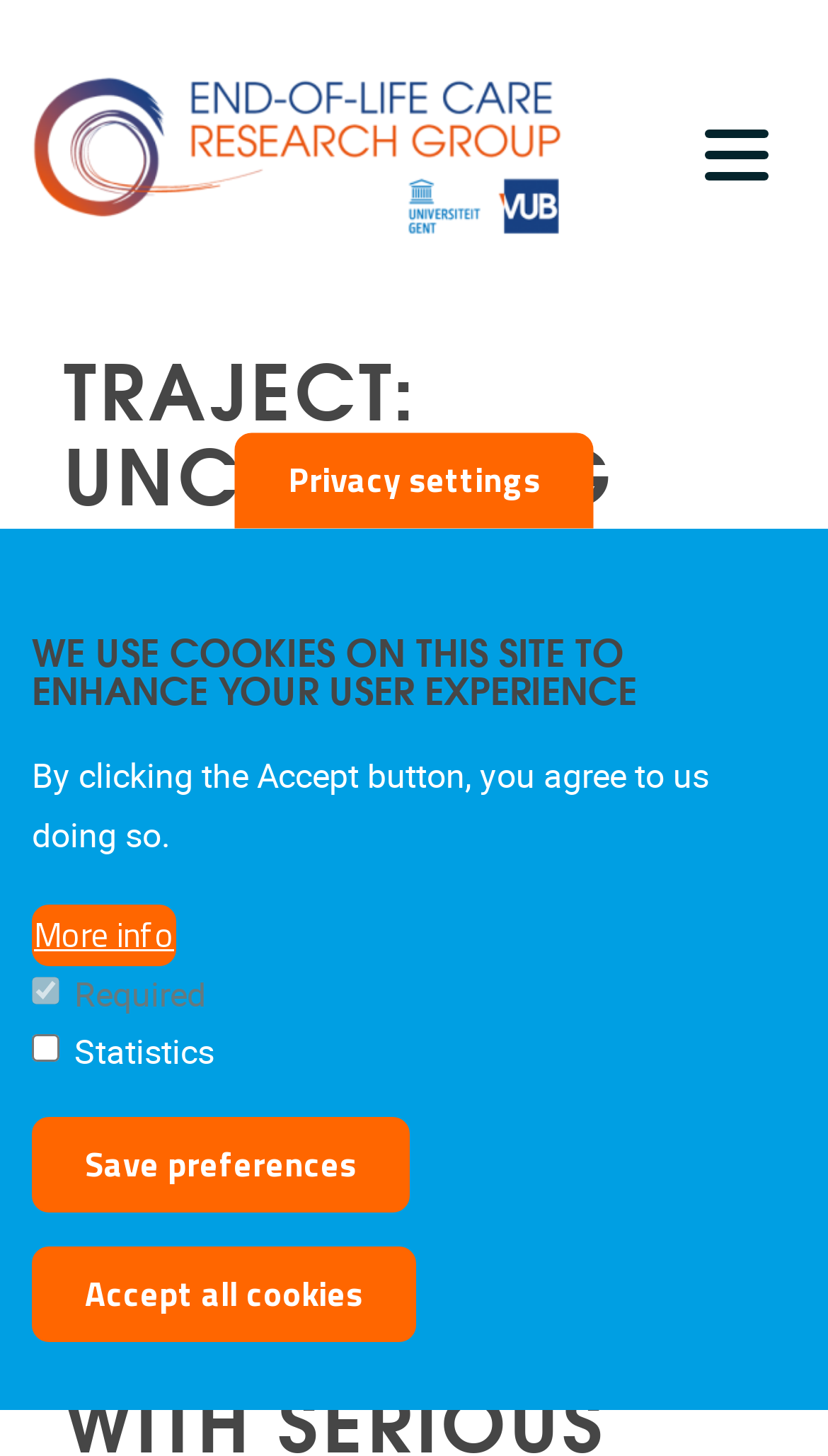Provide the bounding box coordinates of the HTML element described by the text: "parent_node: Statistics name="cookie-categories" value="statistics"". The coordinates should be in the format [left, top, right, bottom] with values between 0 and 1.

[0.038, 0.711, 0.072, 0.73]